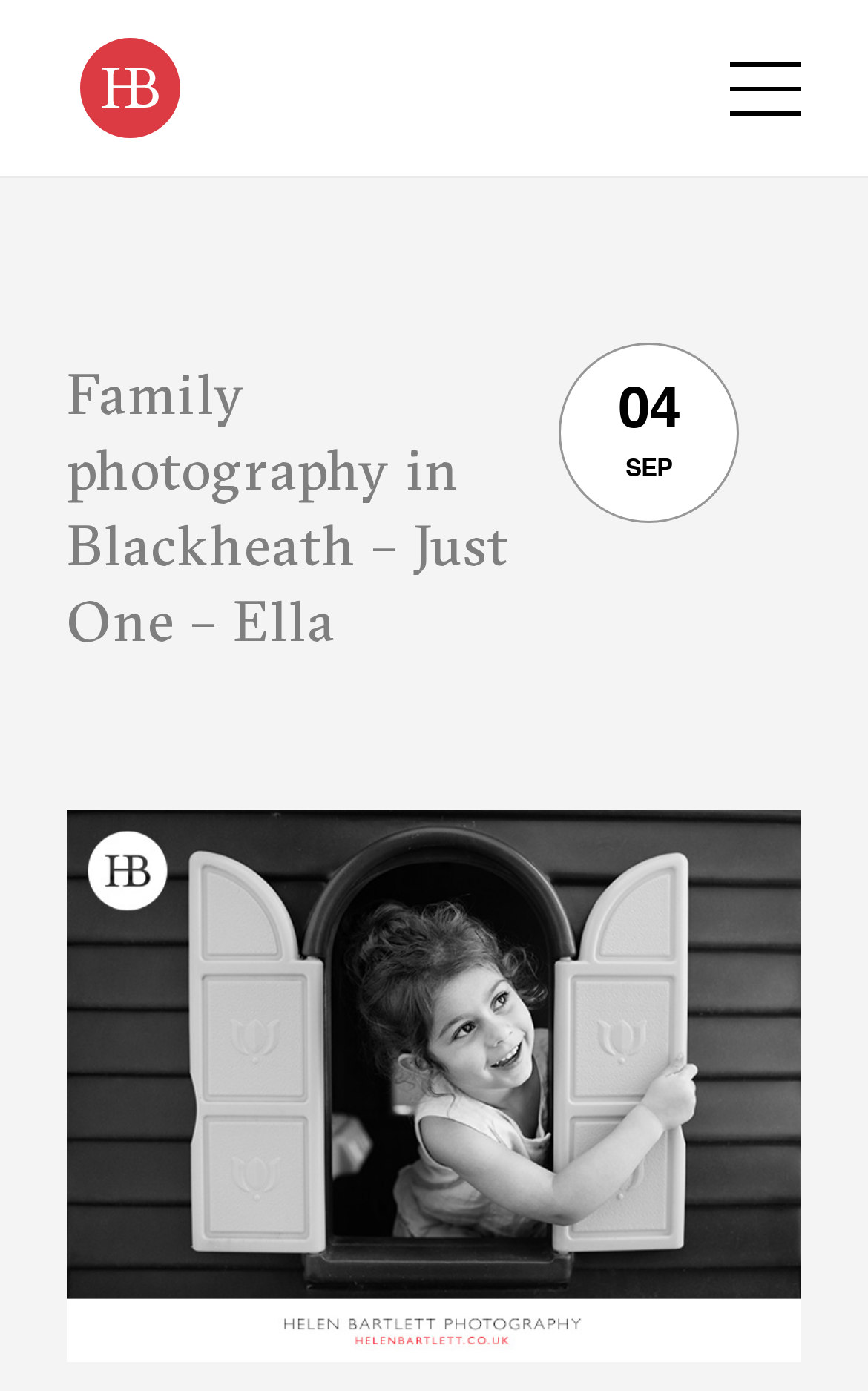Please provide the bounding box coordinates in the format (top-left x, top-left y, bottom-right x, bottom-right y). Remember, all values are floating point numbers between 0 and 1. What is the bounding box coordinate of the region described as: alt="Helen Bartlett"

[0.082, 0.027, 0.218, 0.099]